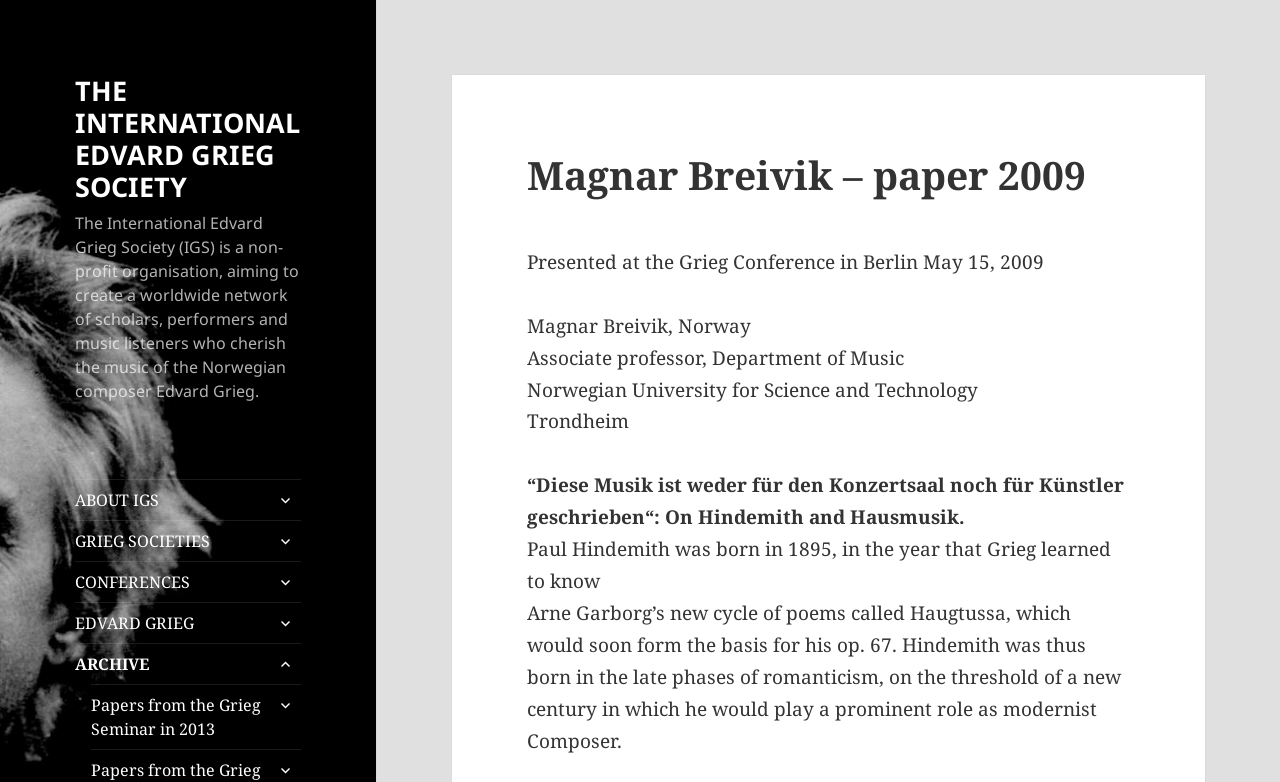Given the description of a UI element: "African Music", identify the bounding box coordinates of the matching element in the webpage screenshot.

None